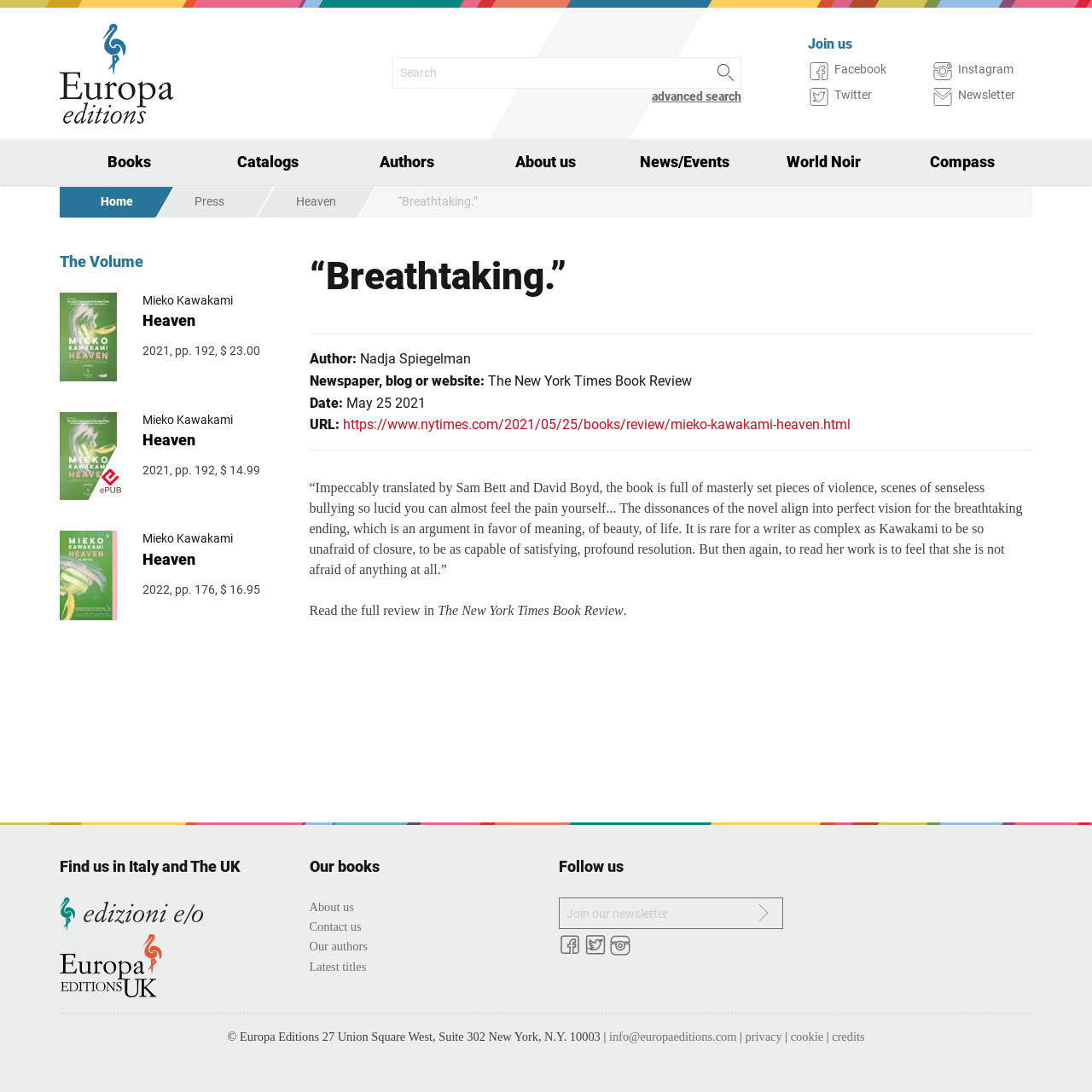Given the following UI element description: "alt="Cover: Heaven - Mieko Kawakami"", find the bounding box coordinates in the webpage screenshot.

[0.055, 0.409, 0.107, 0.424]